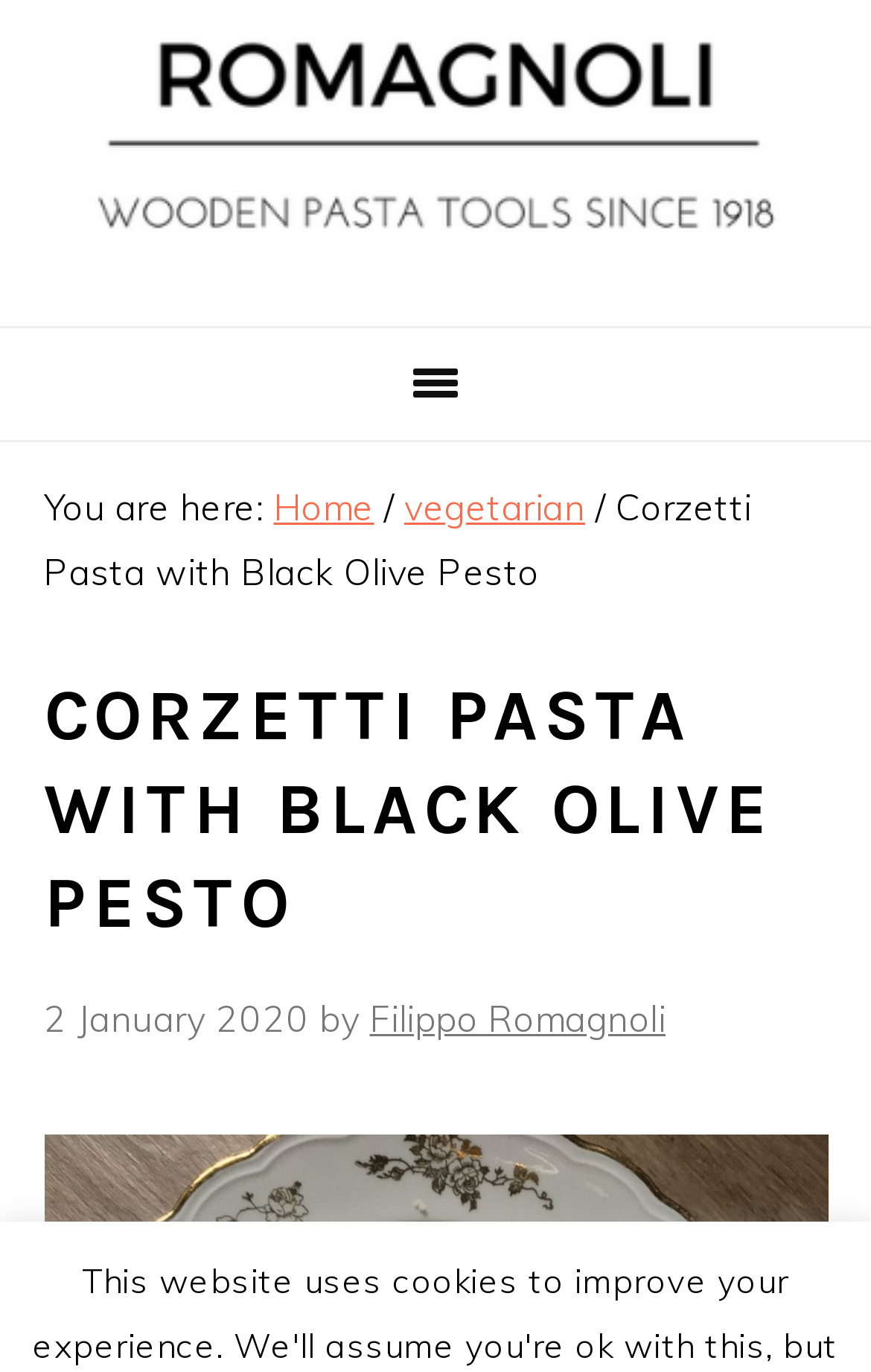Examine the image carefully and respond to the question with a detailed answer: 
What type of cuisine is this recipe?

I determined the answer by examining the breadcrumb navigation section, where one of the items is 'vegetarian', indicating that this recipe belongs to the vegetarian cuisine category.